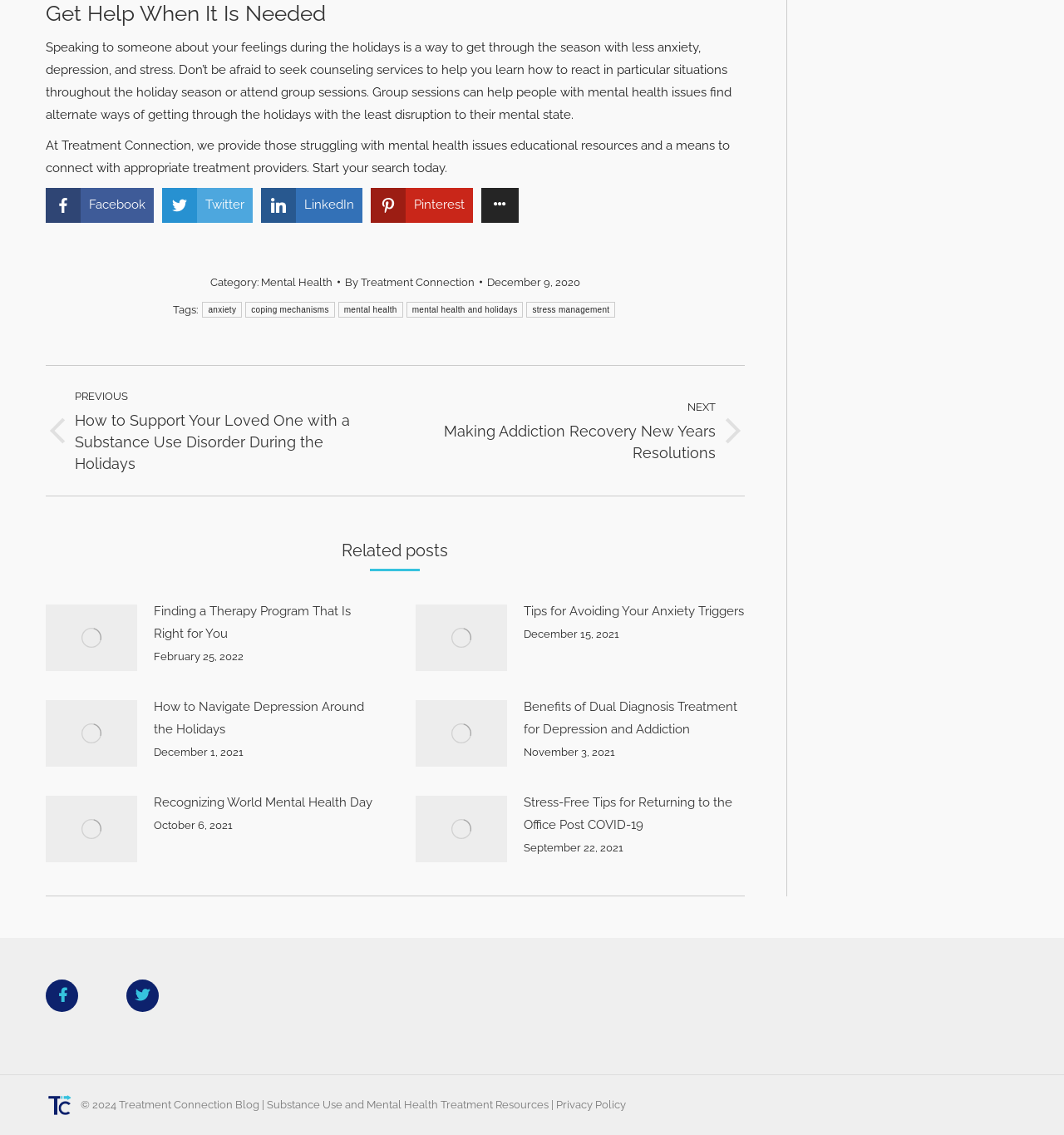Please identify the bounding box coordinates of the element's region that needs to be clicked to fulfill the following instruction: "View the related post about navigating depression around the holidays". The bounding box coordinates should consist of four float numbers between 0 and 1, i.e., [left, top, right, bottom].

[0.043, 0.613, 0.352, 0.679]